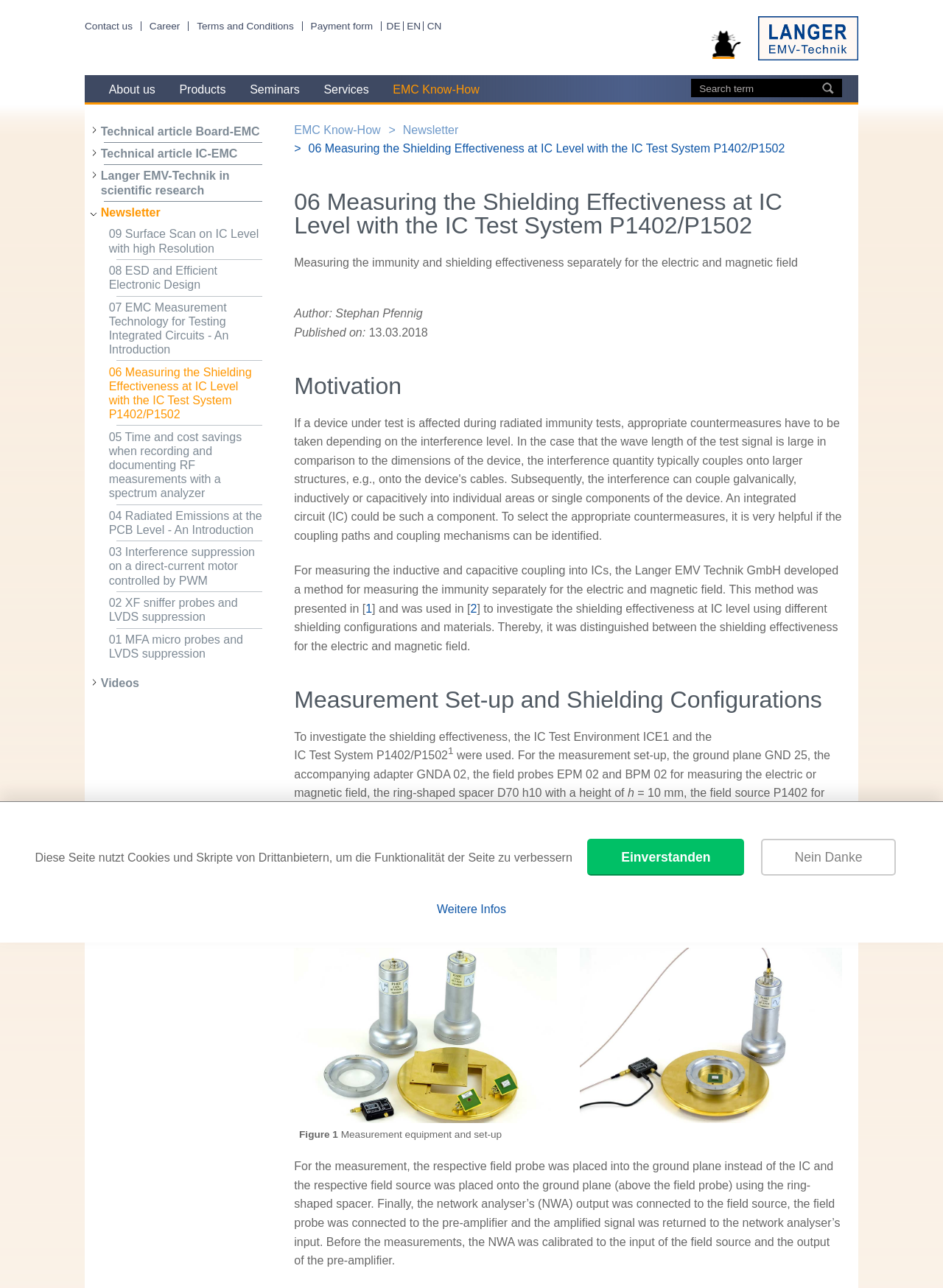Can you determine the bounding box coordinates of the area that needs to be clicked to fulfill the following instruction: "Read the technical article '06 Measuring the Shielding Effectiveness at IC Level with the IC Test System P1402/P1502'"?

[0.115, 0.28, 0.278, 0.33]